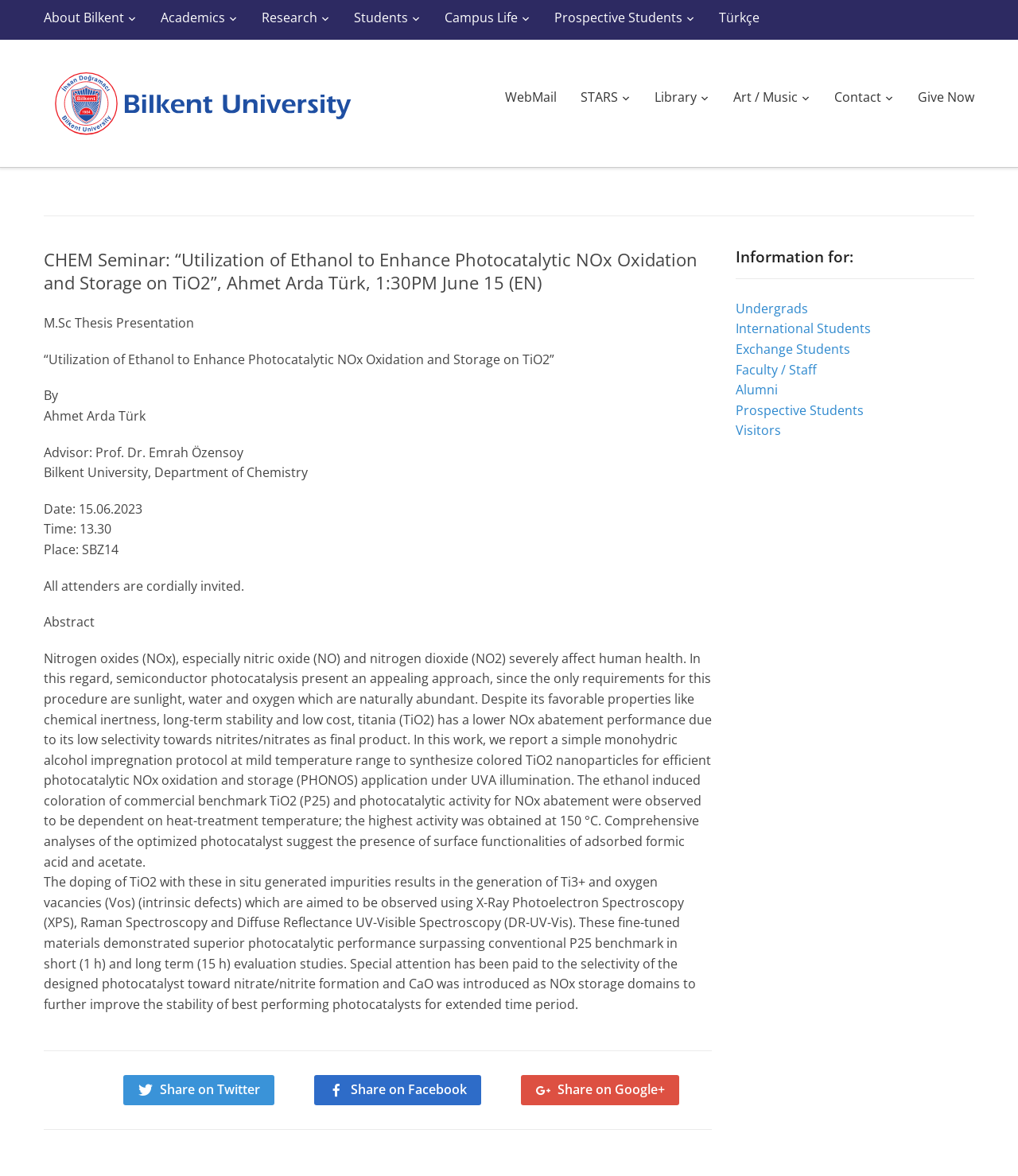Respond to the following question using a concise word or phrase: 
What is the location of the seminar?

SBZ14